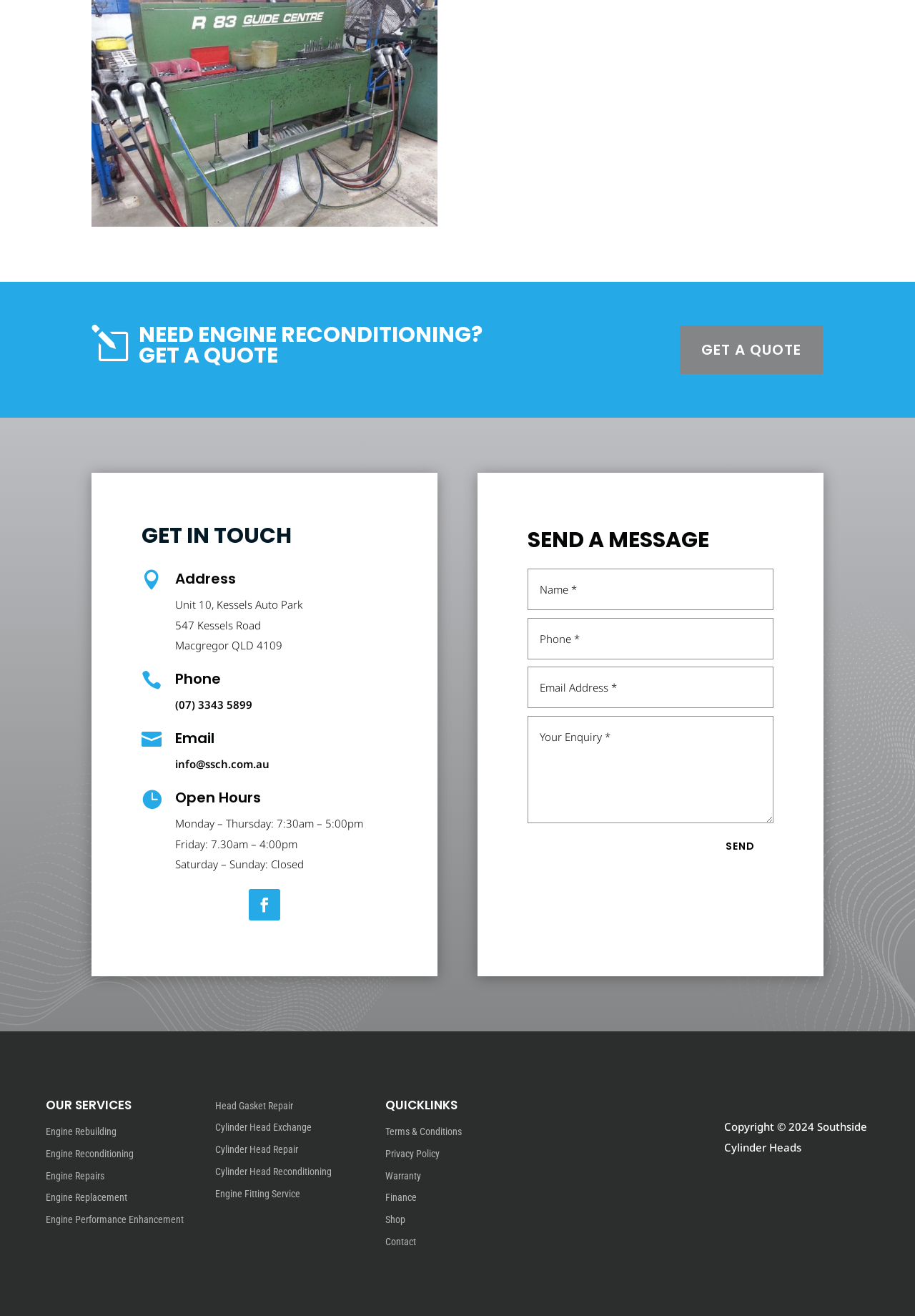Given the content of the image, can you provide a detailed answer to the question?
What are the company's open hours on Friday?

The open hours can be found in the 'GET IN TOUCH' section, under the 'Open Hours' heading, where it is listed as 'Friday: 7.30am – 4:00pm'.